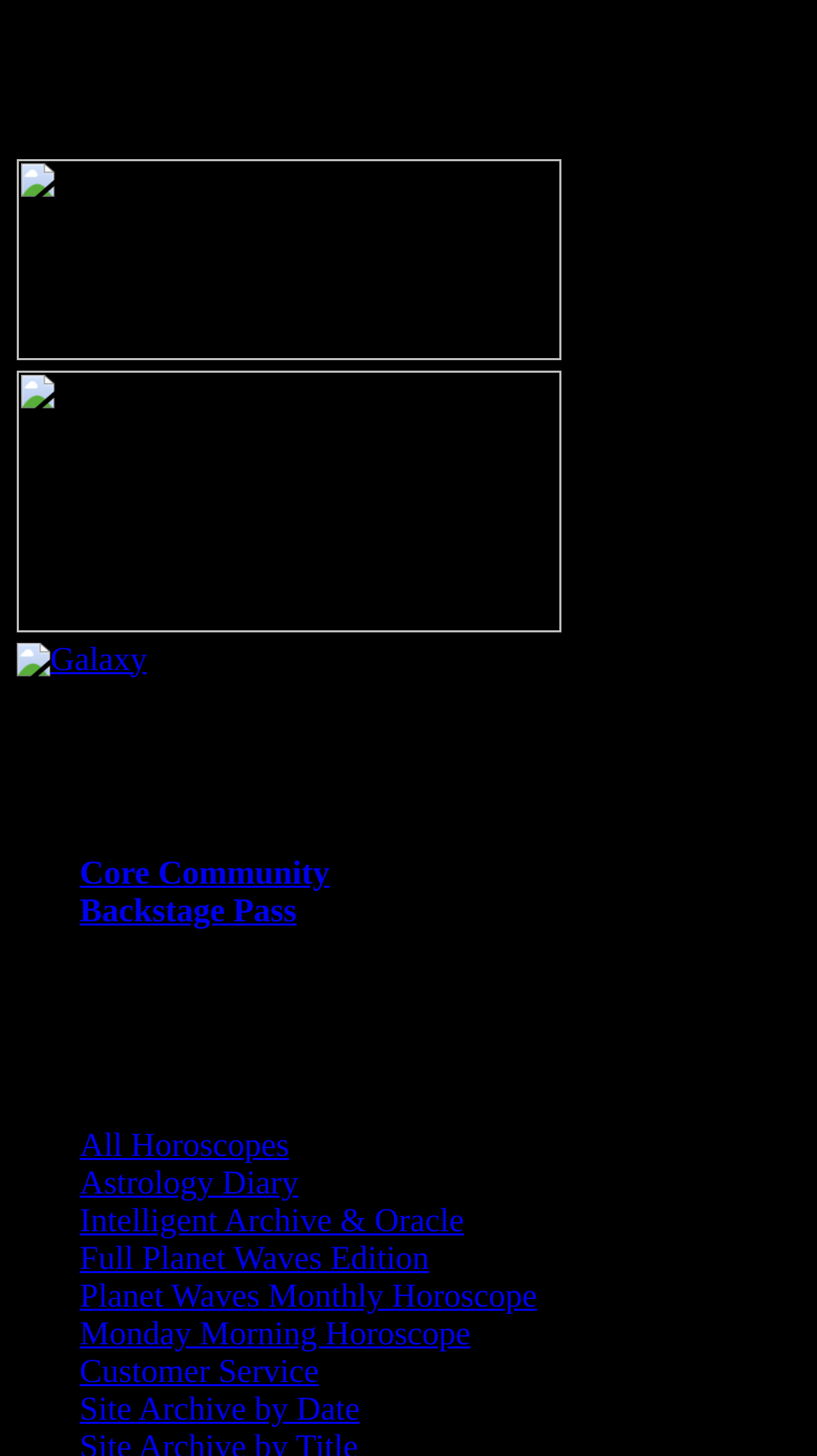Identify the bounding box coordinates of the area that should be clicked in order to complete the given instruction: "Contact Customer Service". The bounding box coordinates should be four float numbers between 0 and 1, i.e., [left, top, right, bottom].

[0.097, 0.931, 0.39, 0.955]